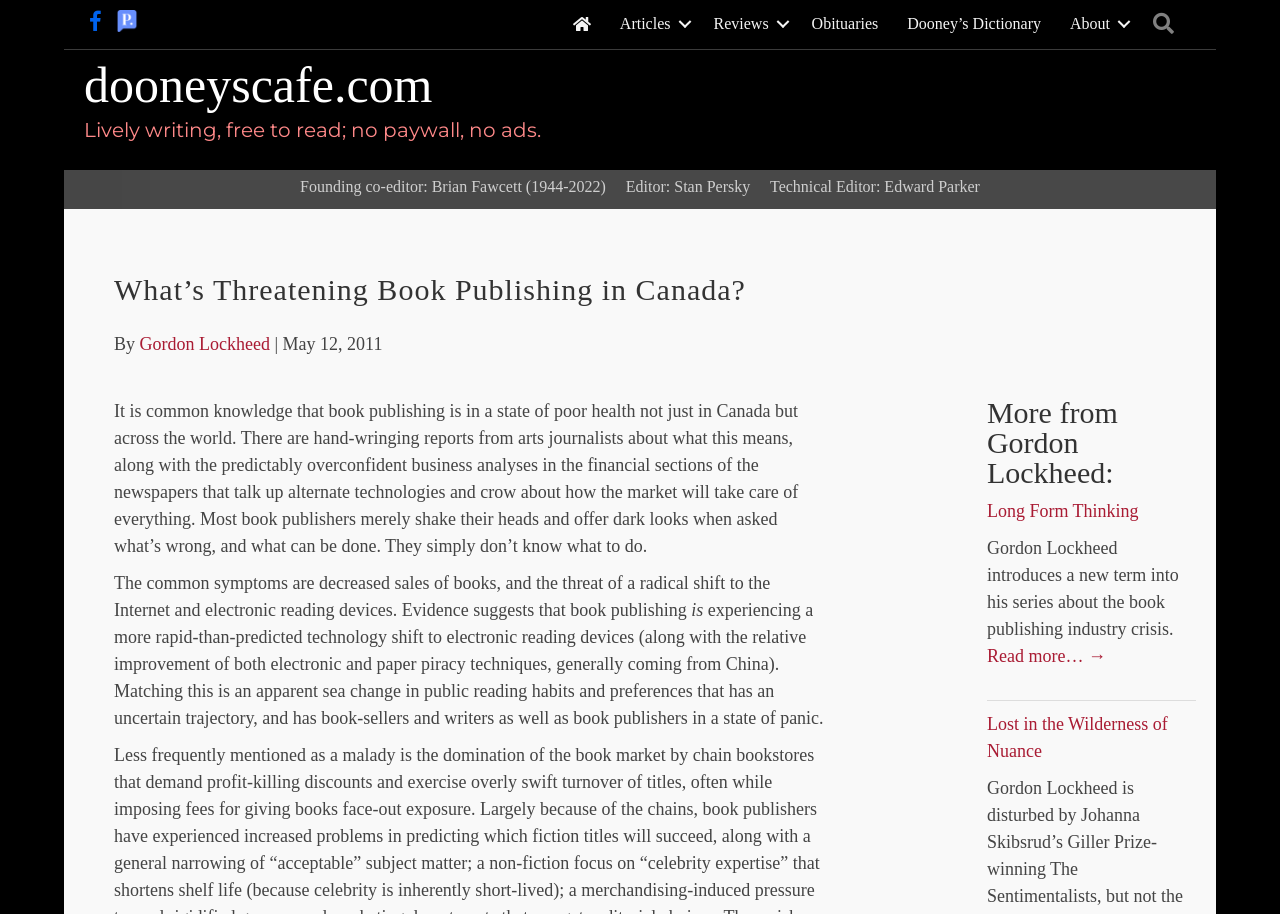Please find and report the bounding box coordinates of the element to click in order to perform the following action: "Go to Facebook page". The coordinates should be expressed as four float numbers between 0 and 1, in the format [left, top, right, bottom].

[0.066, 0.011, 0.083, 0.043]